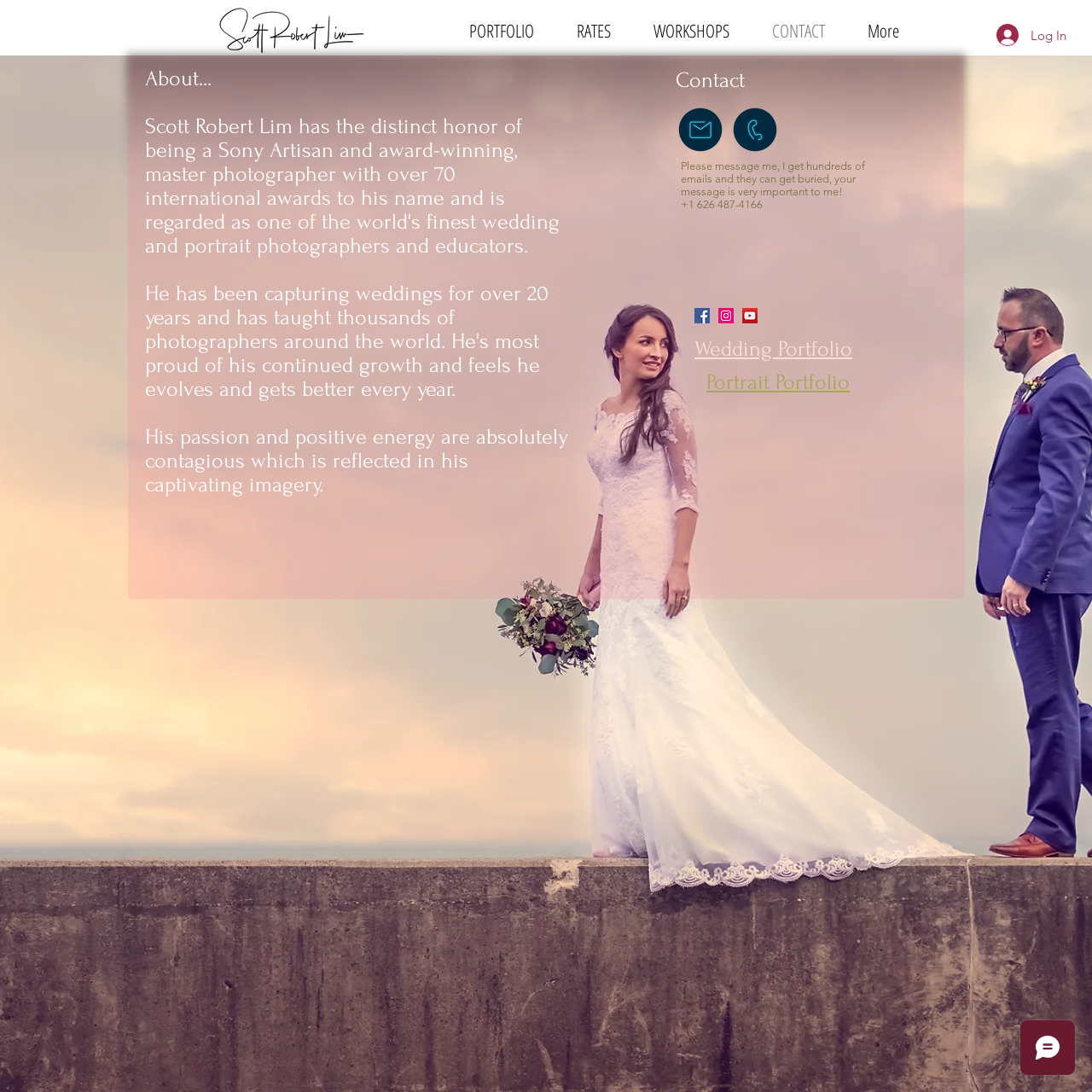How many years has the photographer been capturing weddings?
Look at the screenshot and provide an in-depth answer.

The heading section mentions that 'He has been capturing weddings for over 20 years and has taught thousands of photographers around the world.'.